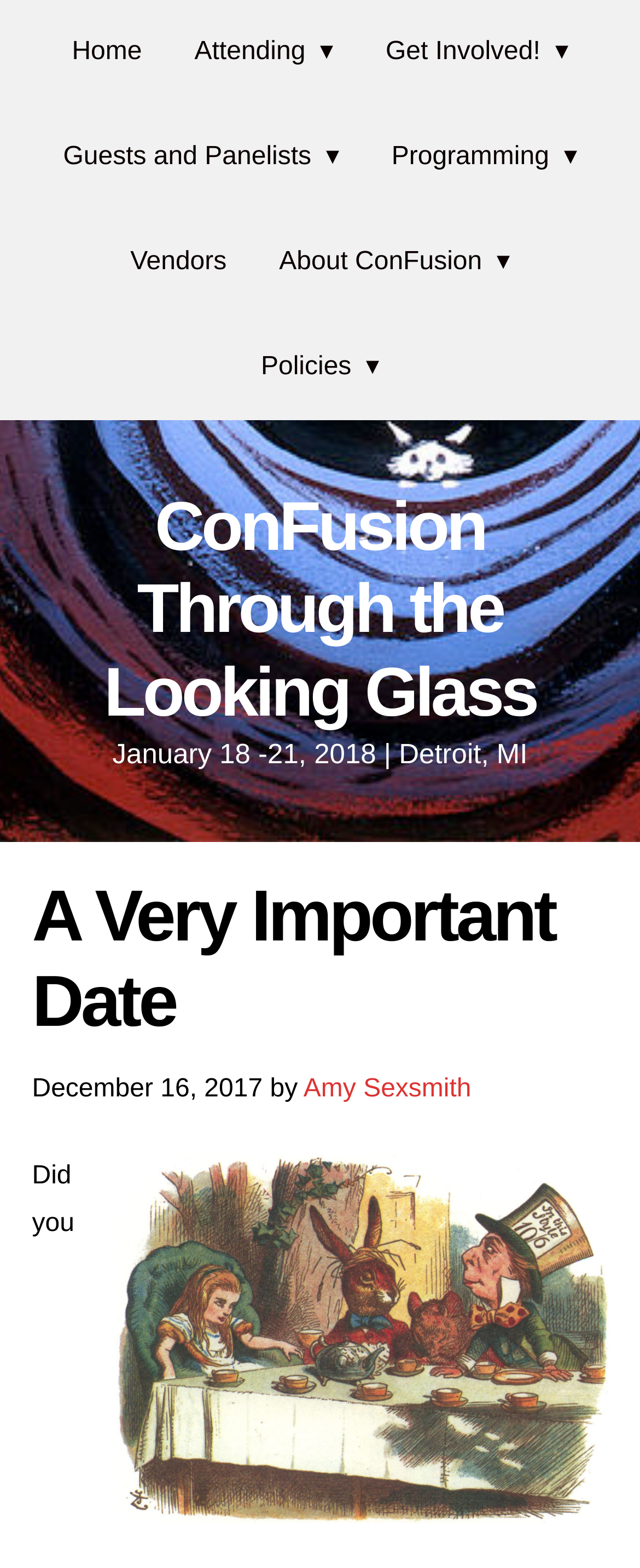Provide a thorough summary of the webpage.

This webpage is about ConFusion Through the Looking Glass, a convention event. At the top left corner, there are three "Skip to" links, allowing users to navigate to primary navigation, content, or primary sidebar. Below these links, a main navigation menu spans the entire width of the page, containing seven links: Home, Attending, Get Involved!, Guests and Panelists, Programming, Vendors, and About ConFusion. 

Below the navigation menu, a prominent link to ConFusion Through the Looking Glass is centered on the page. Underneath this link, the event's date and location are displayed: January 18-21, 2018, in Detroit, MI. 

The main content area is divided into sections, with a large header section that takes up most of the page's width. The header section contains the title "A Very Important Date" and a subheading with the date "December 16, 2017", followed by the author's name, "Amy Sexsmith", which is a clickable link.